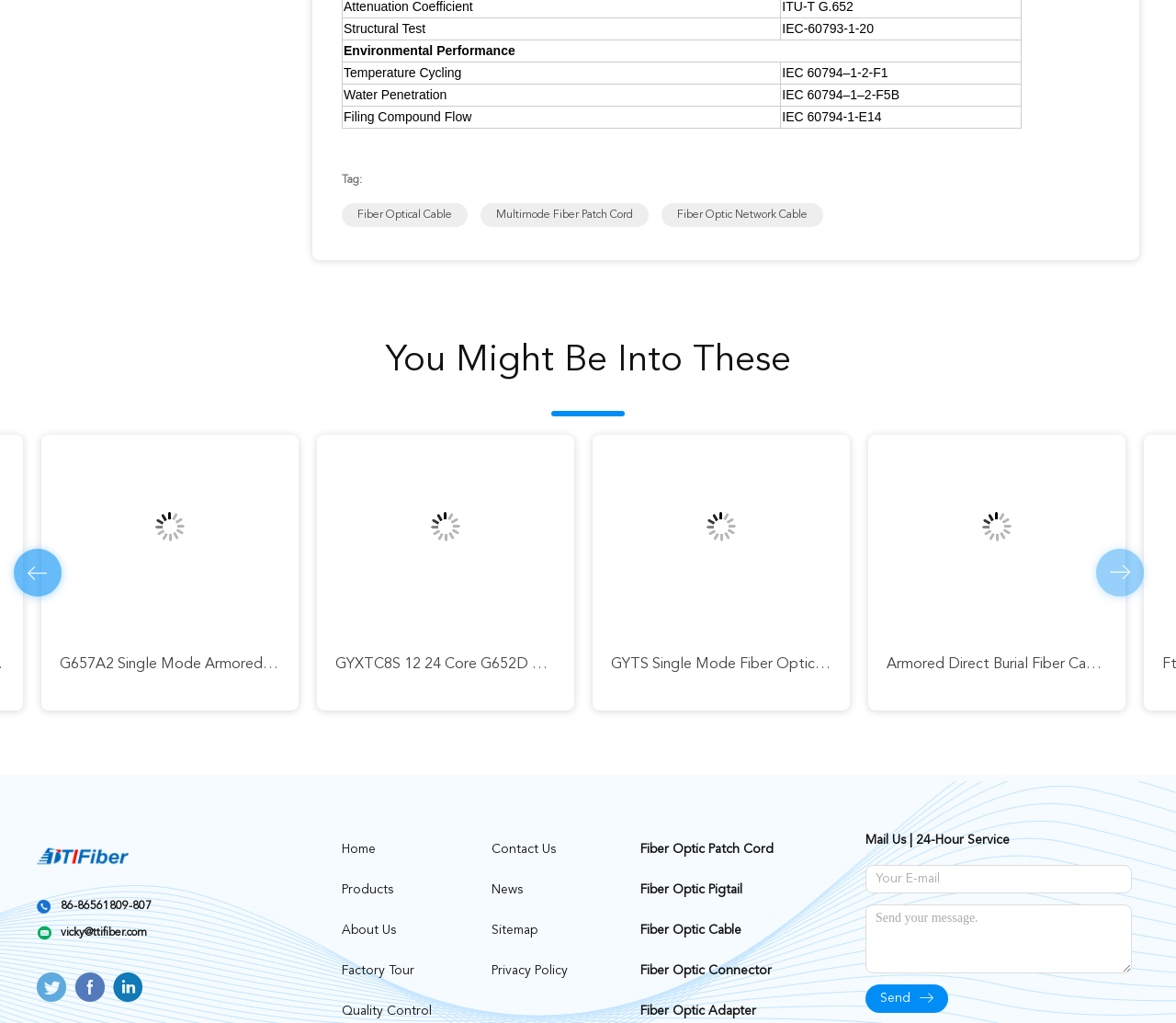Please determine the bounding box coordinates of the section I need to click to accomplish this instruction: "Click on Contact Us".

[0.418, 0.813, 0.545, 0.847]